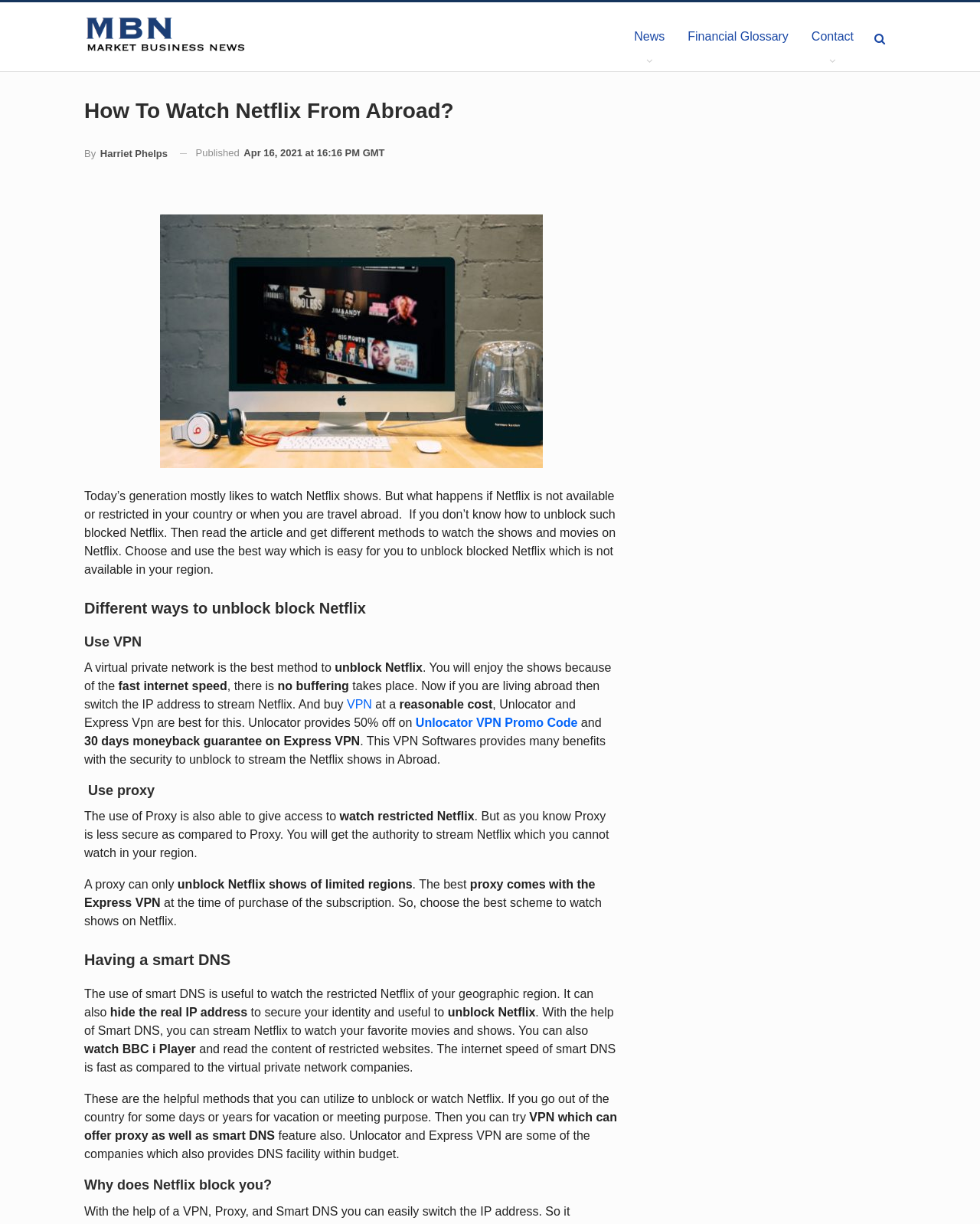What are the three methods to unblock Netflix?
With the help of the image, please provide a detailed response to the question.

The three methods to unblock Netflix are mentioned in the headings of the article. The first method is 'Use VPN', the second method is 'Use proxy', and the third method is 'Having a smart DNS'.